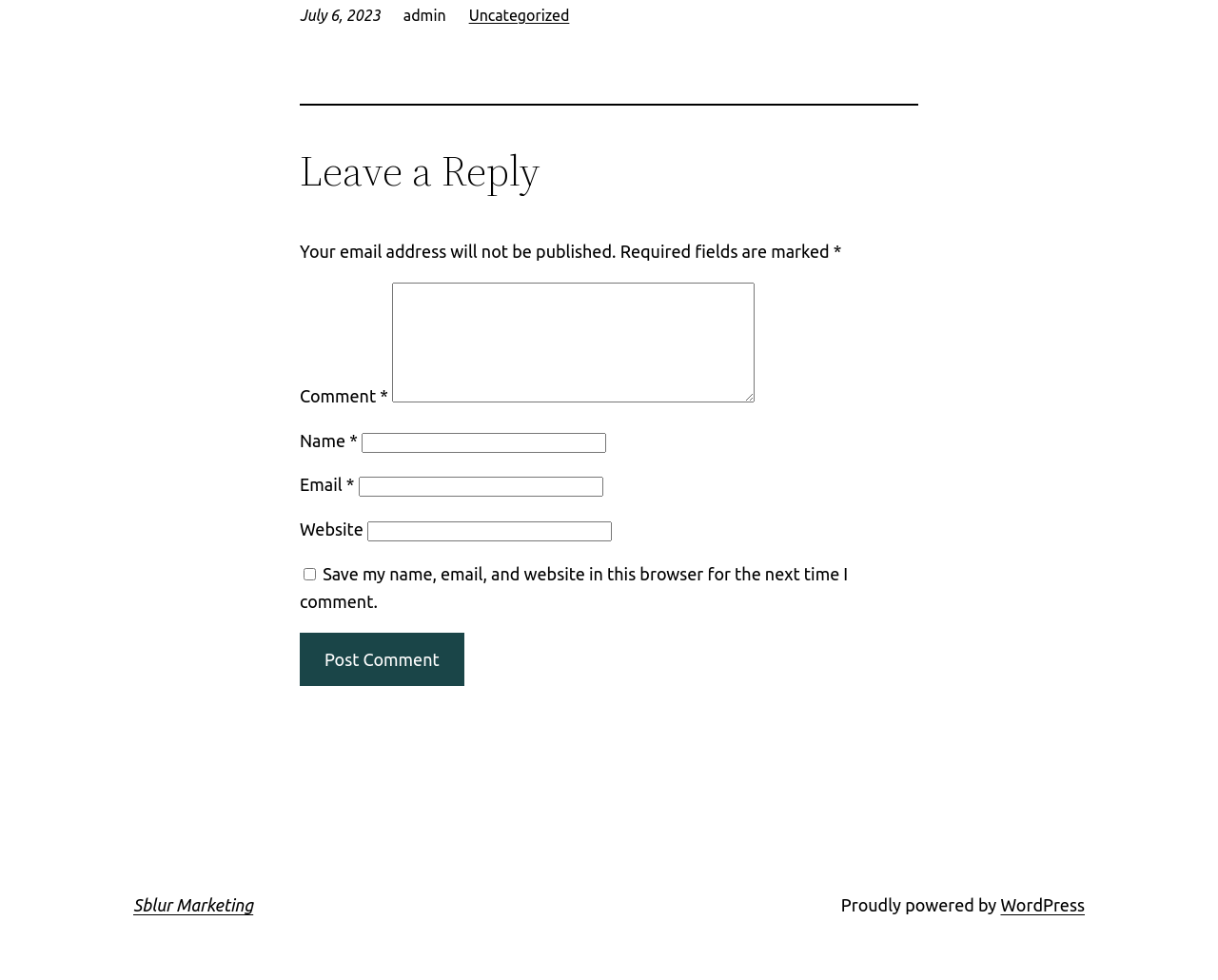Review the image closely and give a comprehensive answer to the question: What is the purpose of the text box labeled 'Comment'?

The text box labeled 'Comment' is a required field, and it is located below the 'Leave a Reply' heading, suggesting that it is intended for users to enter their comments.